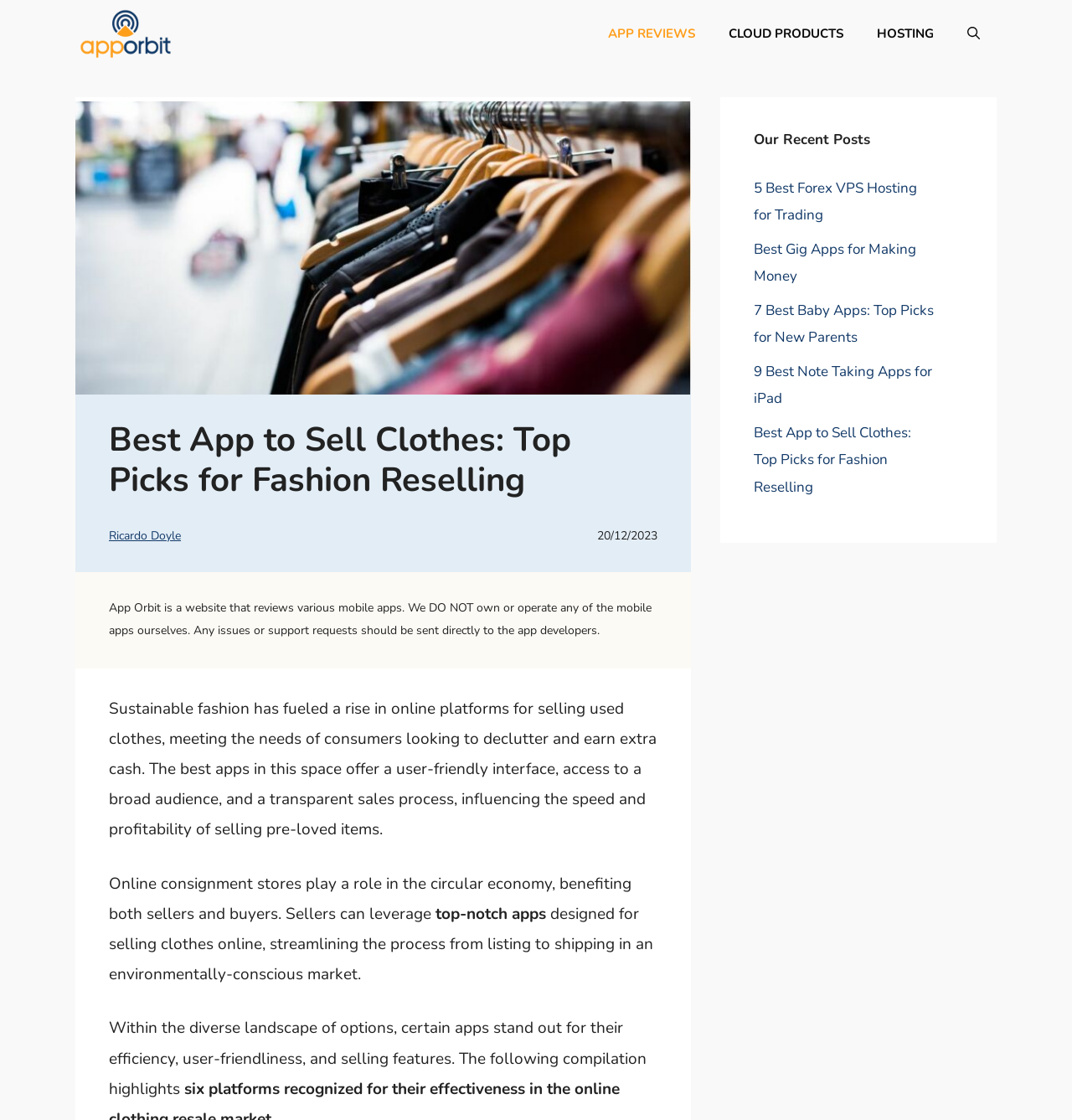Determine the bounding box coordinates for the area you should click to complete the following instruction: "Check out the recent post on Best Gig Apps for Making Money".

[0.703, 0.214, 0.855, 0.255]